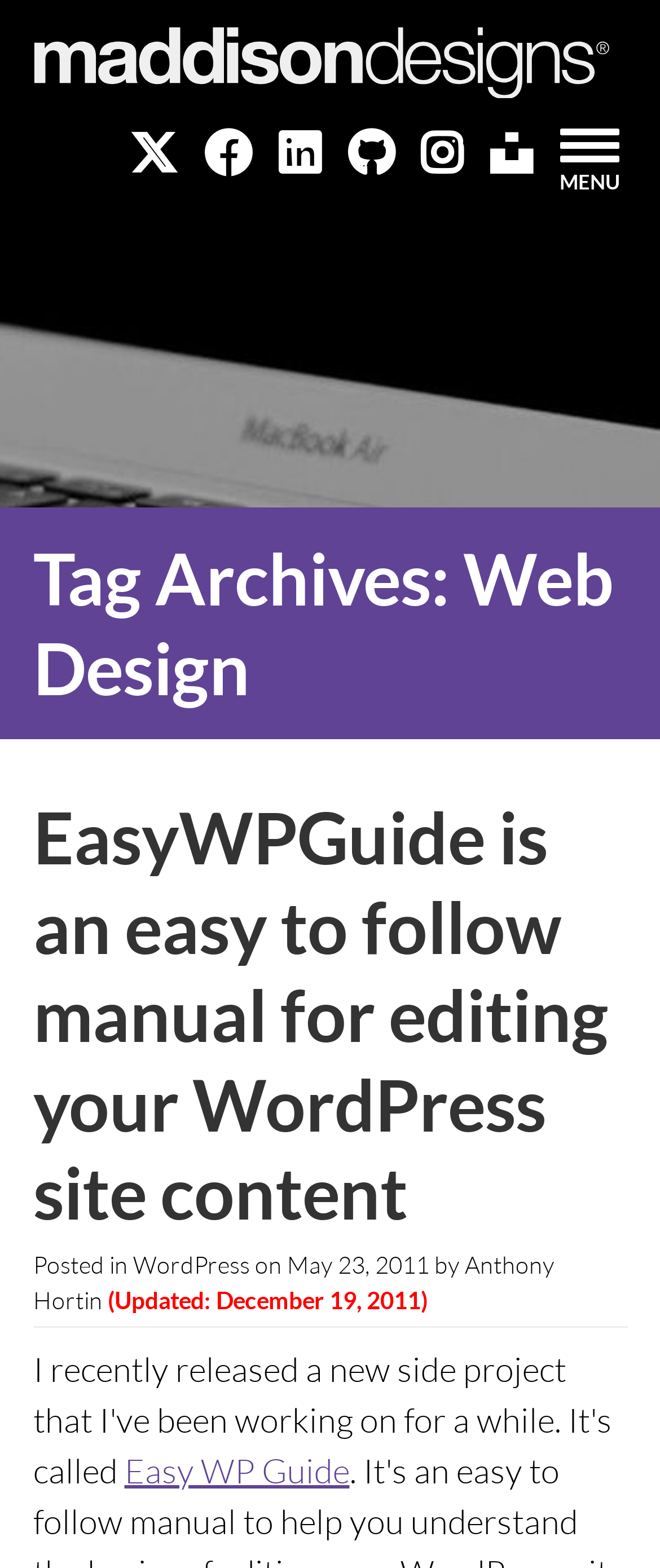Locate the bounding box coordinates of the element that should be clicked to fulfill the instruction: "visit EasyWPGuide is an easy to follow manual for editing your WordPress site content".

[0.05, 0.507, 0.922, 0.787]